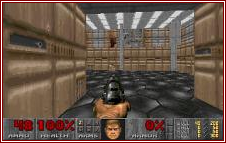Provide a comprehensive description of the image.

The image depicts a first-person perspective from the iconic video game "Doom." The character is equipped with a firearm and is situated in a corridor filled with wooden crates and metallic features, reminiscent of a sci-fi setting. In the lower part of the image, the player's status is displayed, showing health points at 48 and armor at 100%, reflecting the game mechanics. The HUD (Heads-Up Display) includes additional statistics, such as ammunition count, further immersing the player in the action. The lighting and design elements within the game environment convey a sense of urgency and tension characteristic of the genre, inviting players to explore and survive the challenges ahead.